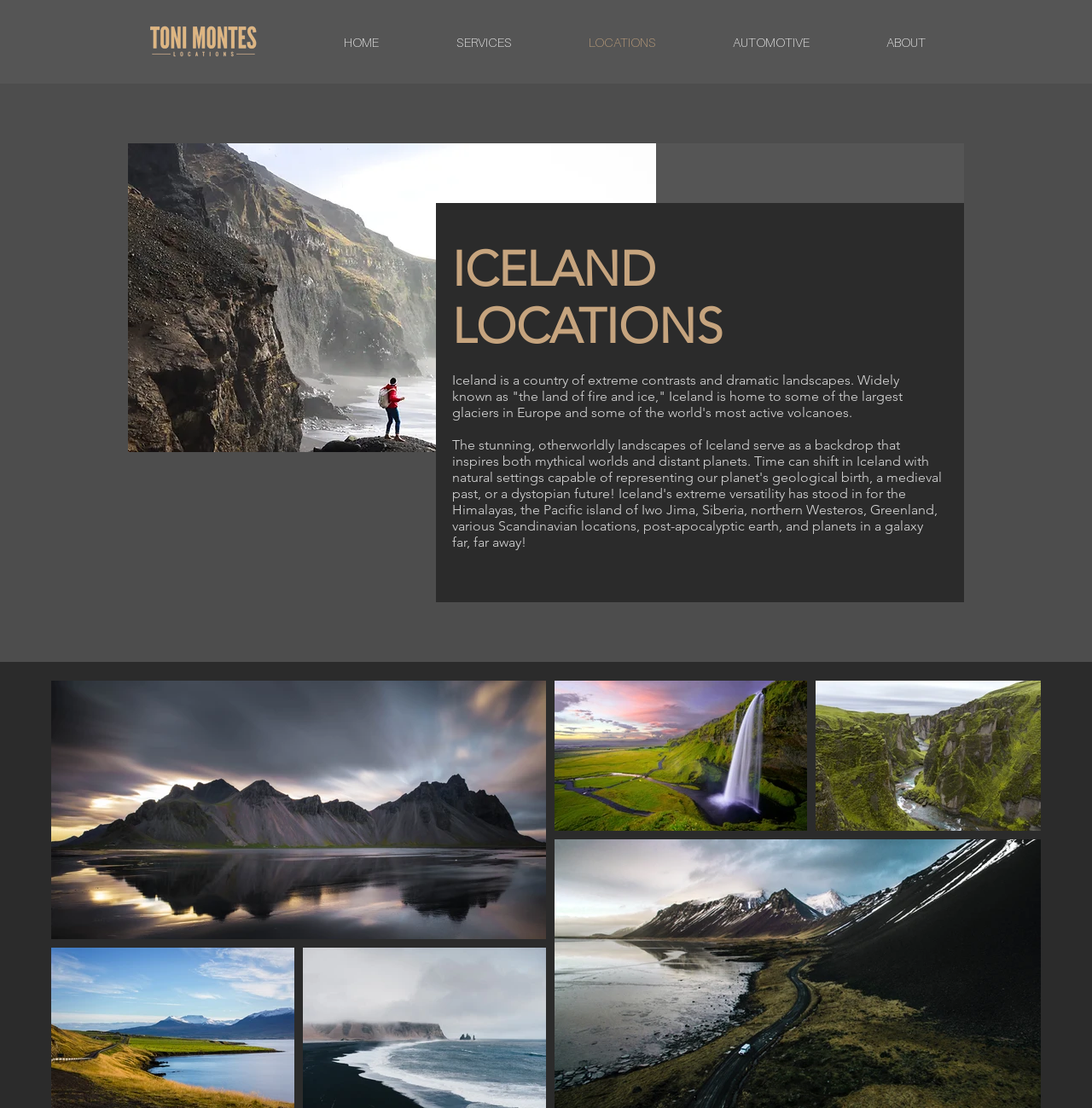Locate and provide the bounding box coordinates for the HTML element that matches this description: "LOCATIONS".

[0.504, 0.03, 0.636, 0.045]